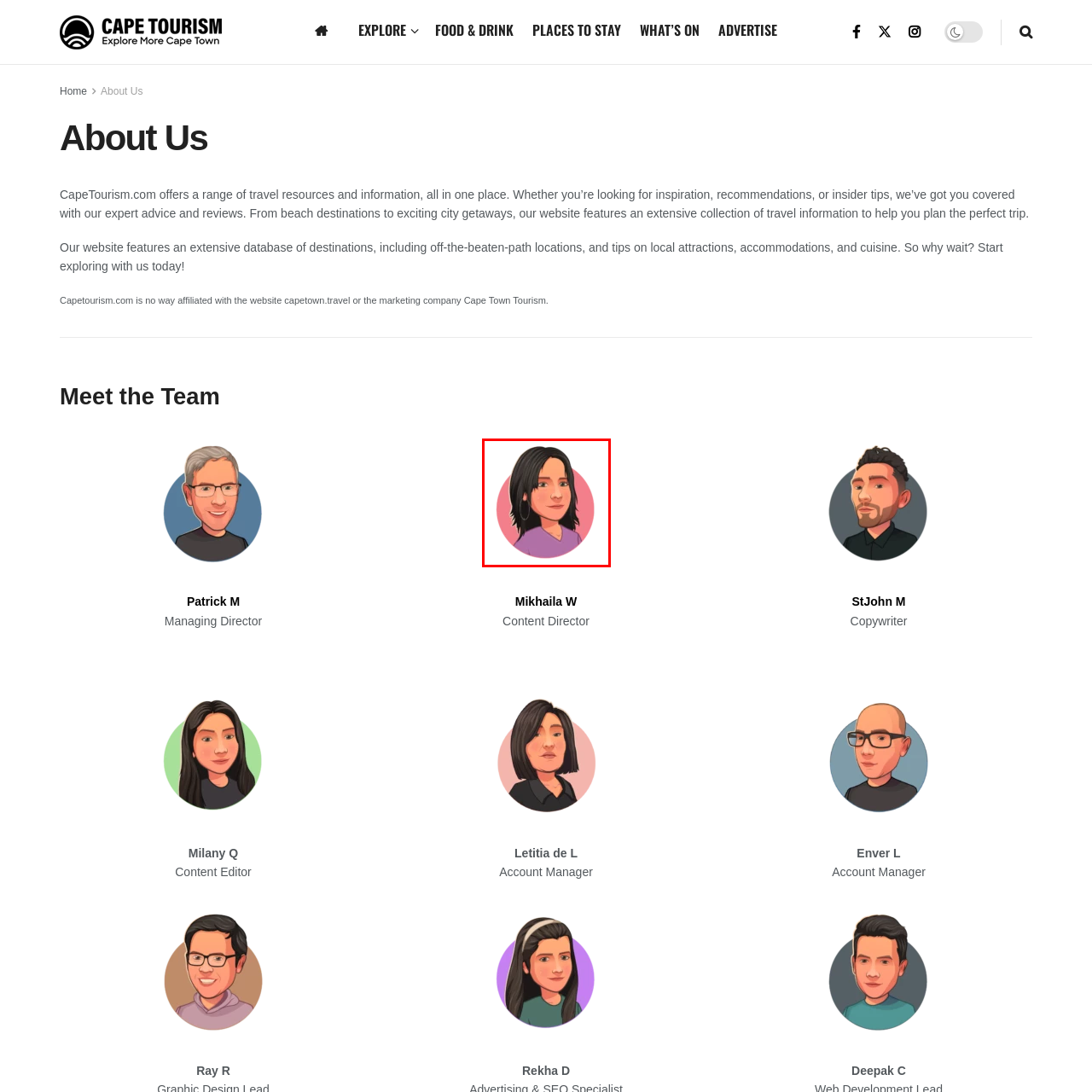What is the shape of the background?
Direct your attention to the area of the image outlined in red and provide a detailed response based on the visual information available.

The caption explicitly states that the character is set against a pink circular background, which implies that the background is a perfect circle.